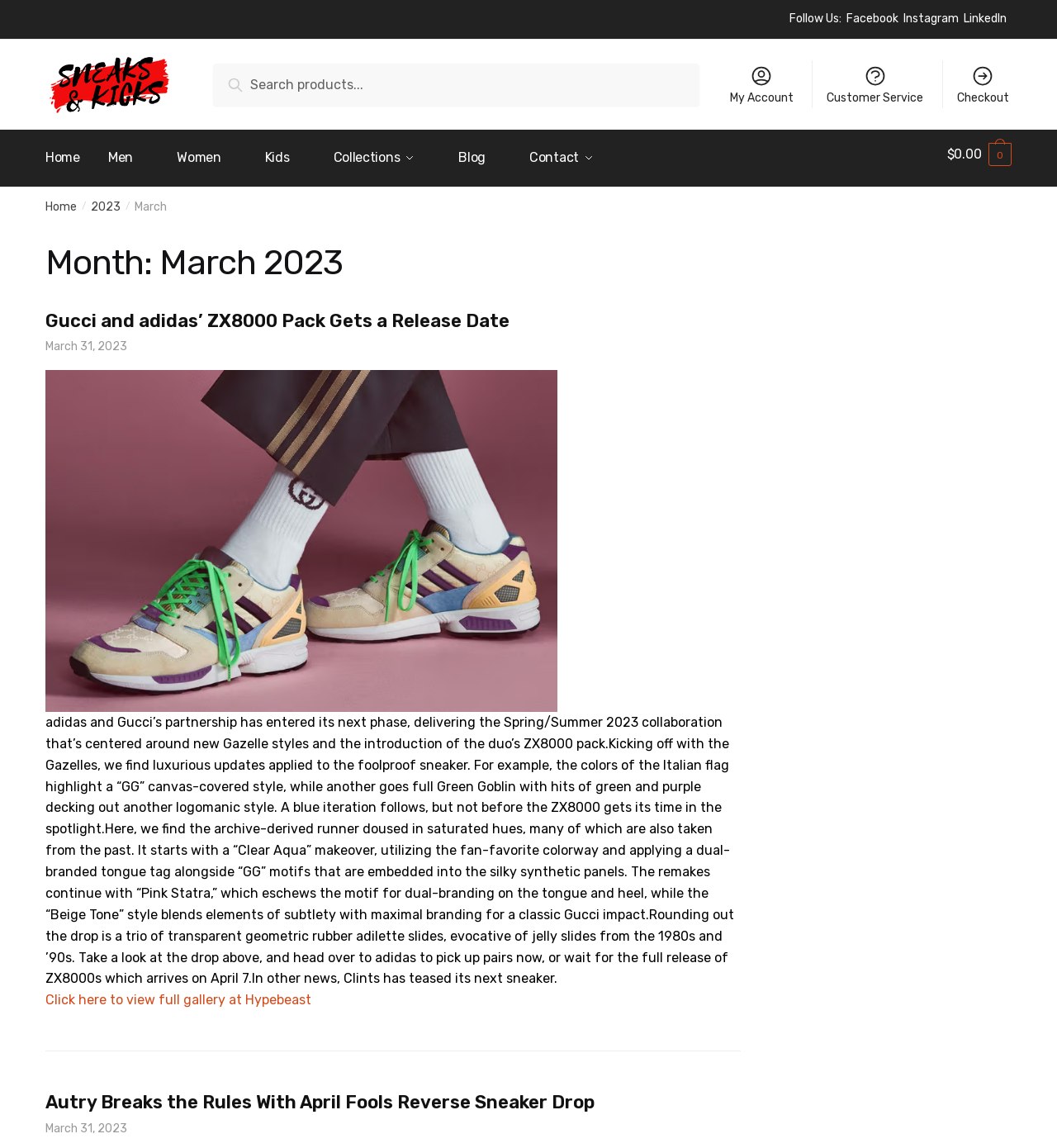Please locate the bounding box coordinates of the element's region that needs to be clicked to follow the instruction: "Go to the Home page". The bounding box coordinates should be provided as four float numbers between 0 and 1, i.e., [left, top, right, bottom].

[0.043, 0.113, 0.094, 0.156]